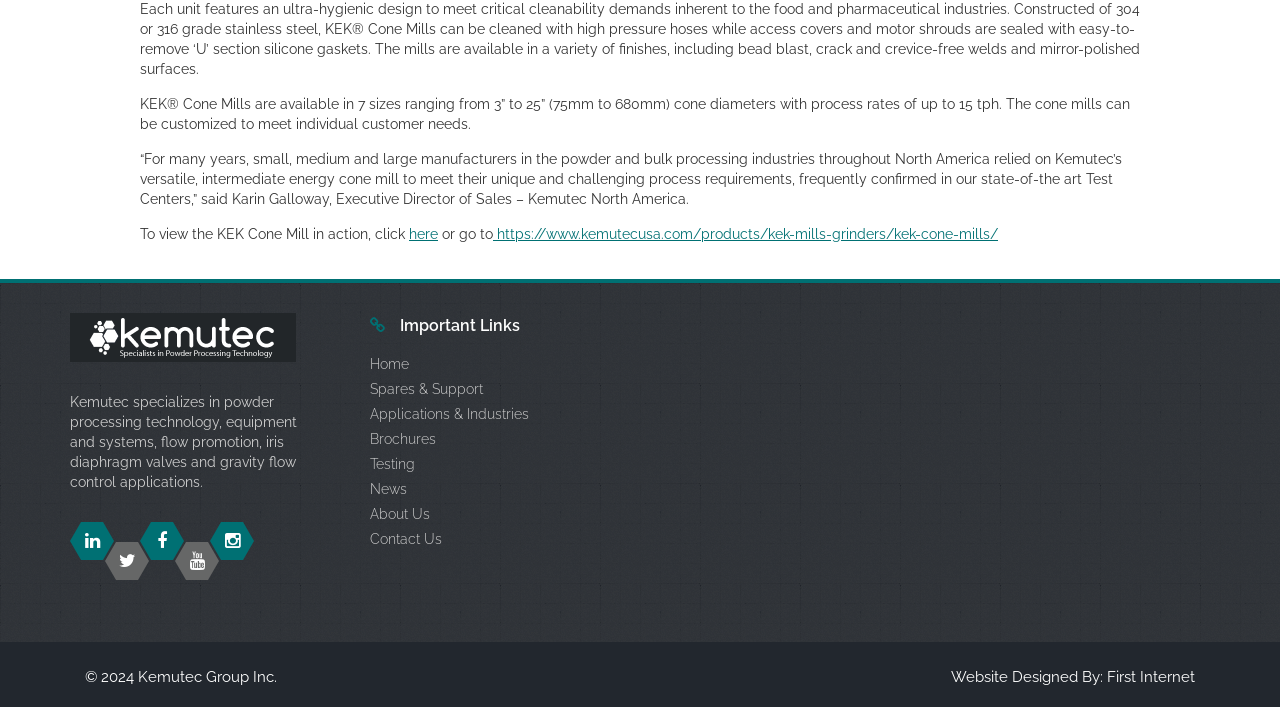Provide the bounding box coordinates of the HTML element this sentence describes: "Applications & Industries".

[0.289, 0.573, 0.413, 0.595]